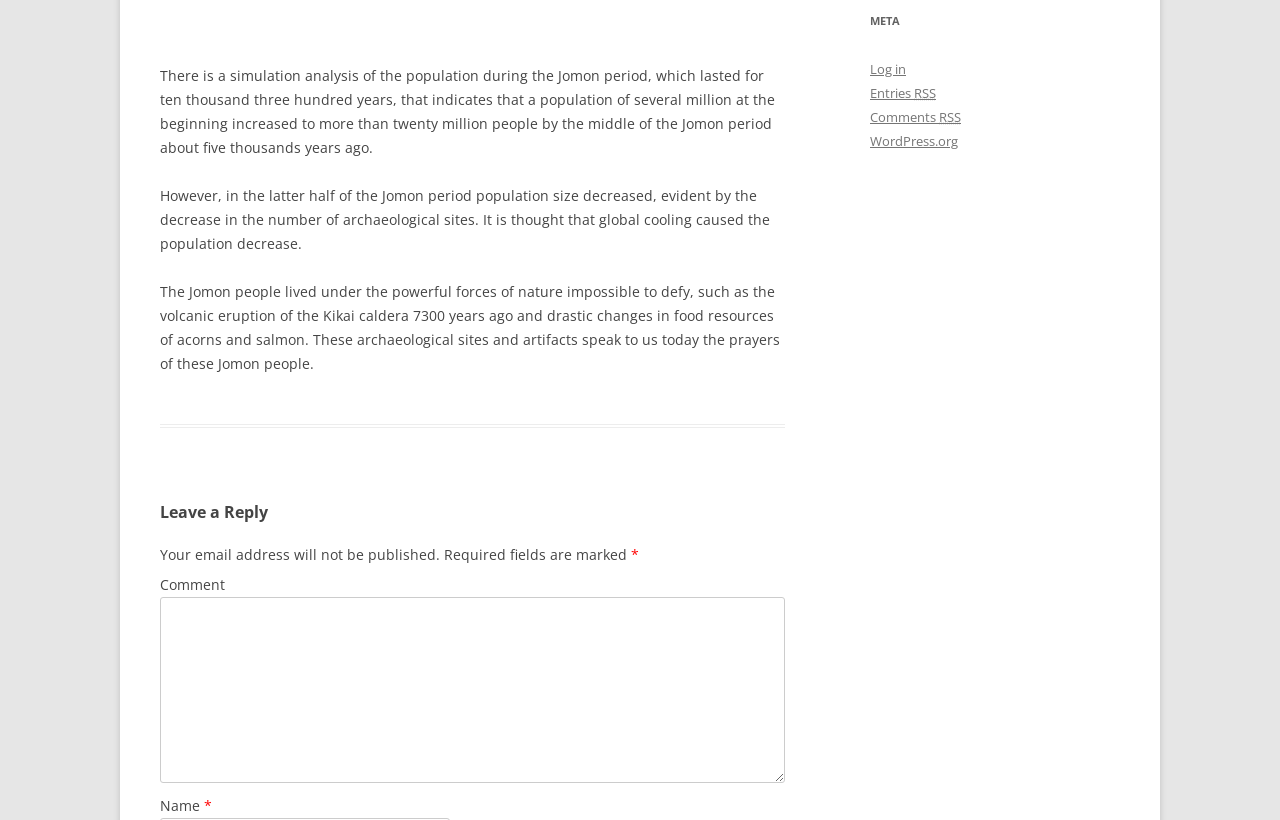Please determine the bounding box of the UI element that matches this description: parent_node: Comment name="comment". The coordinates should be given as (top-left x, top-left y, bottom-right x, bottom-right y), with all values between 0 and 1.

[0.125, 0.728, 0.613, 0.955]